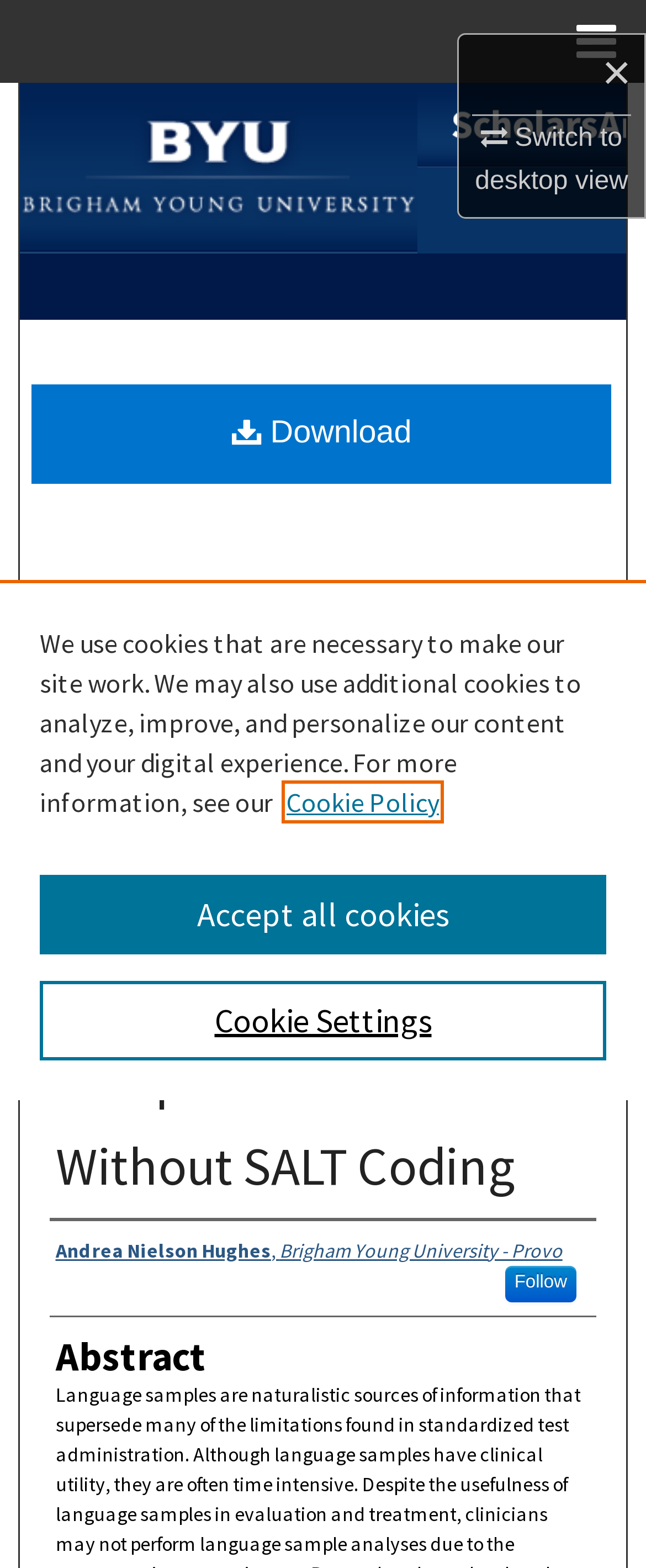Determine the bounding box for the described UI element: "Switch to desktopmobile view".

[0.735, 0.075, 0.972, 0.125]